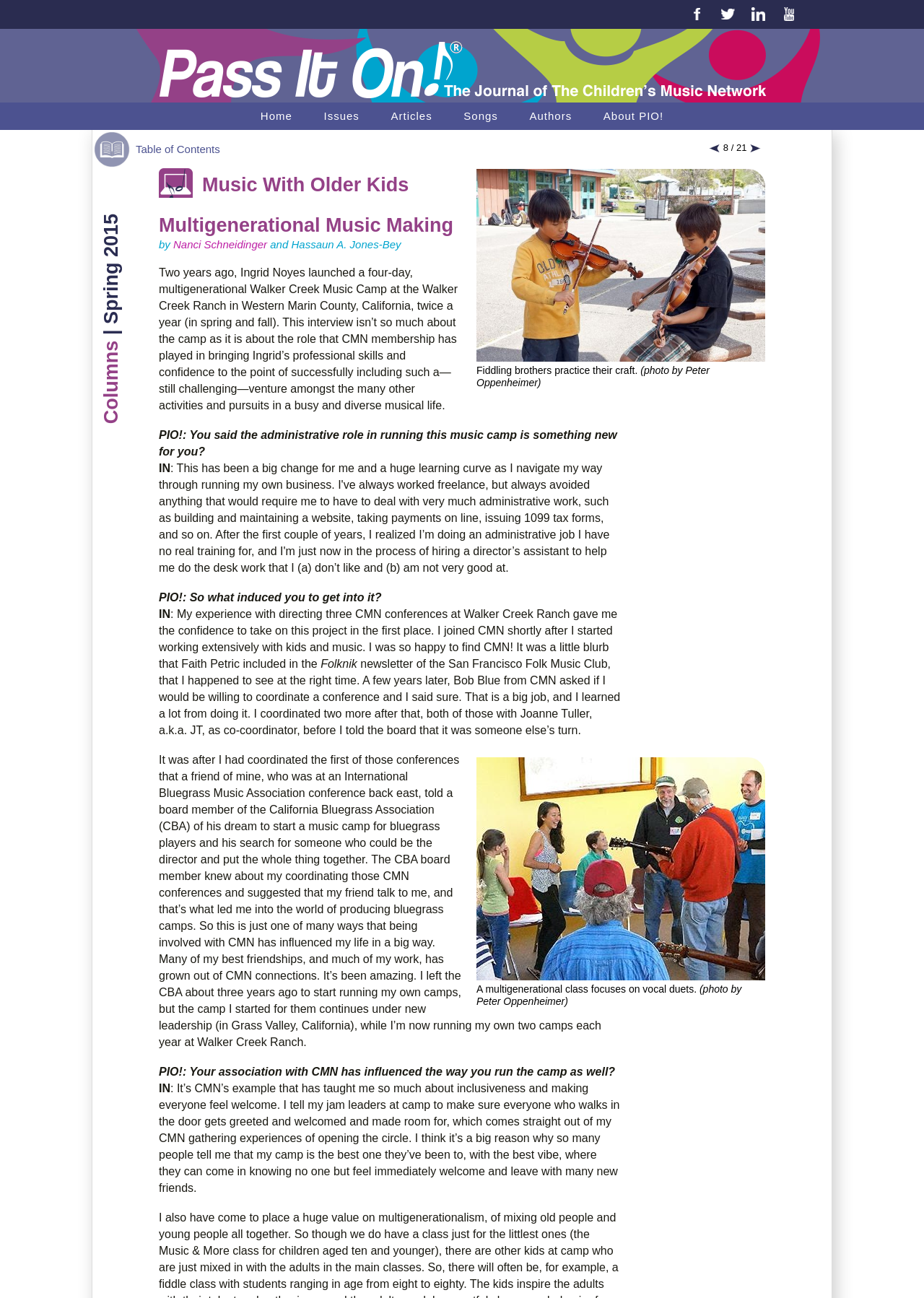Identify the bounding box coordinates of the region that should be clicked to execute the following instruction: "Read the article about Multigenerational Music Making".

[0.172, 0.164, 0.828, 0.184]